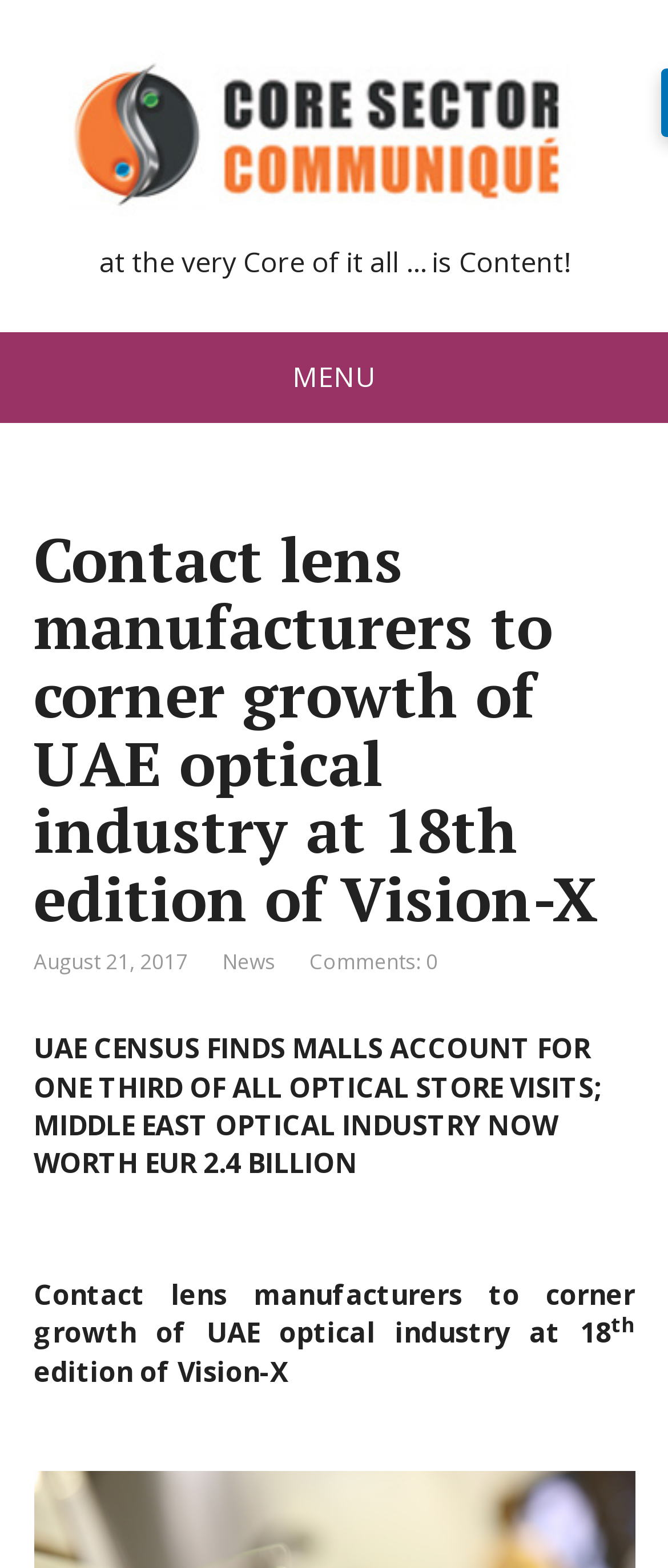What is the date of the article?
Please answer the question with as much detail as possible using the screenshot.

The article mentions 'August 21, 2017' as the date, which can be found in the section below the main heading.